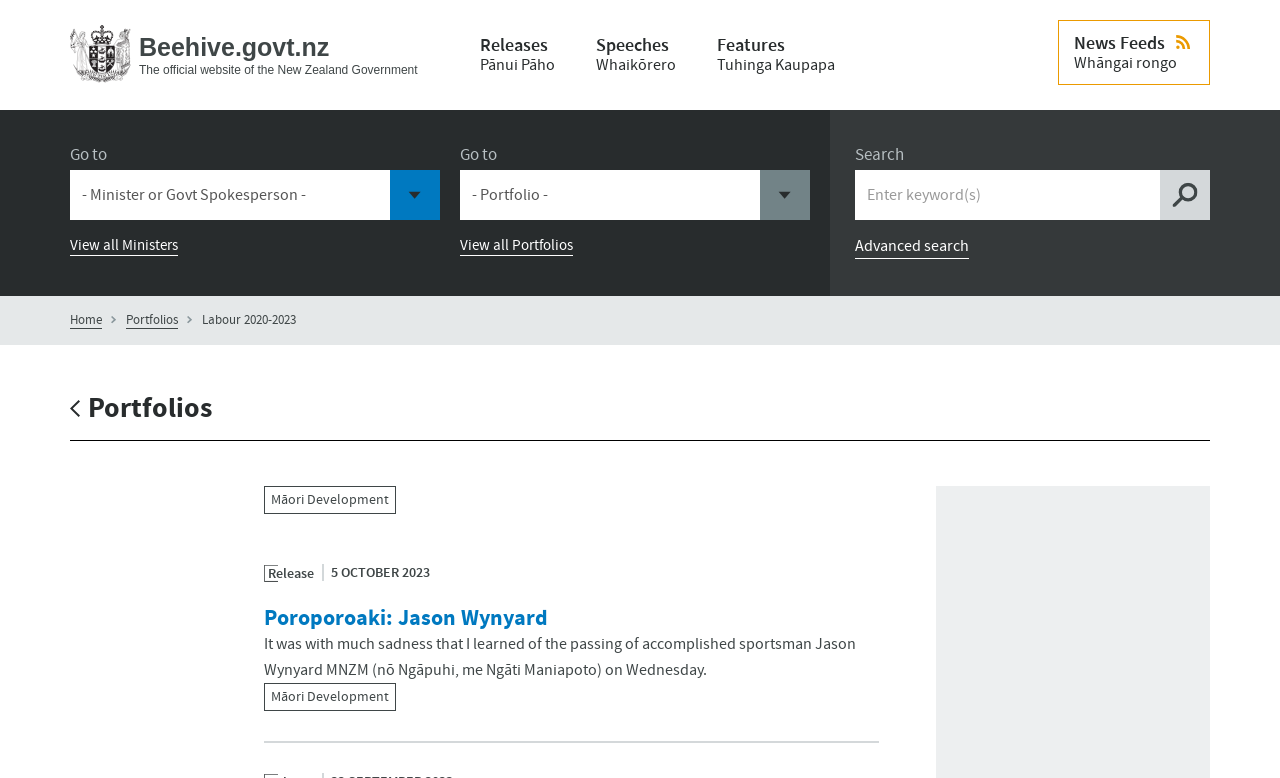Describe the webpage in detail, including text, images, and layout.

The webpage is about the Māori Development section of the New Zealand Government's official website, Beehive.govt.nz. At the top left, there is a link to skip to the main content. Next to it, there is a link to the home page, accompanied by a small image. 

On the top right, there is a navigation menu with three links: Releases, Speeches, and Features. Each link has an emphasis on it, indicating that it is a highlighted section.

Below the navigation menu, there is another navigation section labeled "News Feeds" with a single link to "News Feeds Whāngai rongo". 

On the left side, there are two sections labeled "Go to" with comboboxes and links to "View all Ministers" and "View all Portfolios", respectively. 

In the middle, there is a search bar with a label "Search", a textbox, and a search button accompanied by a small image. There is also a link to "Advanced search" below the search bar.

Below the search bar, there are several links to different sections, including "Home", "Portfolios", and "Labour 2020-2023". 

The main content of the webpage is an article about Māori Development, which includes a release announcement, a heading "Poroporoaki: Jason Wynyard", a link to the article, and a brief description of the article's content. The article also mentions the date "5 OCTOBER 2023".